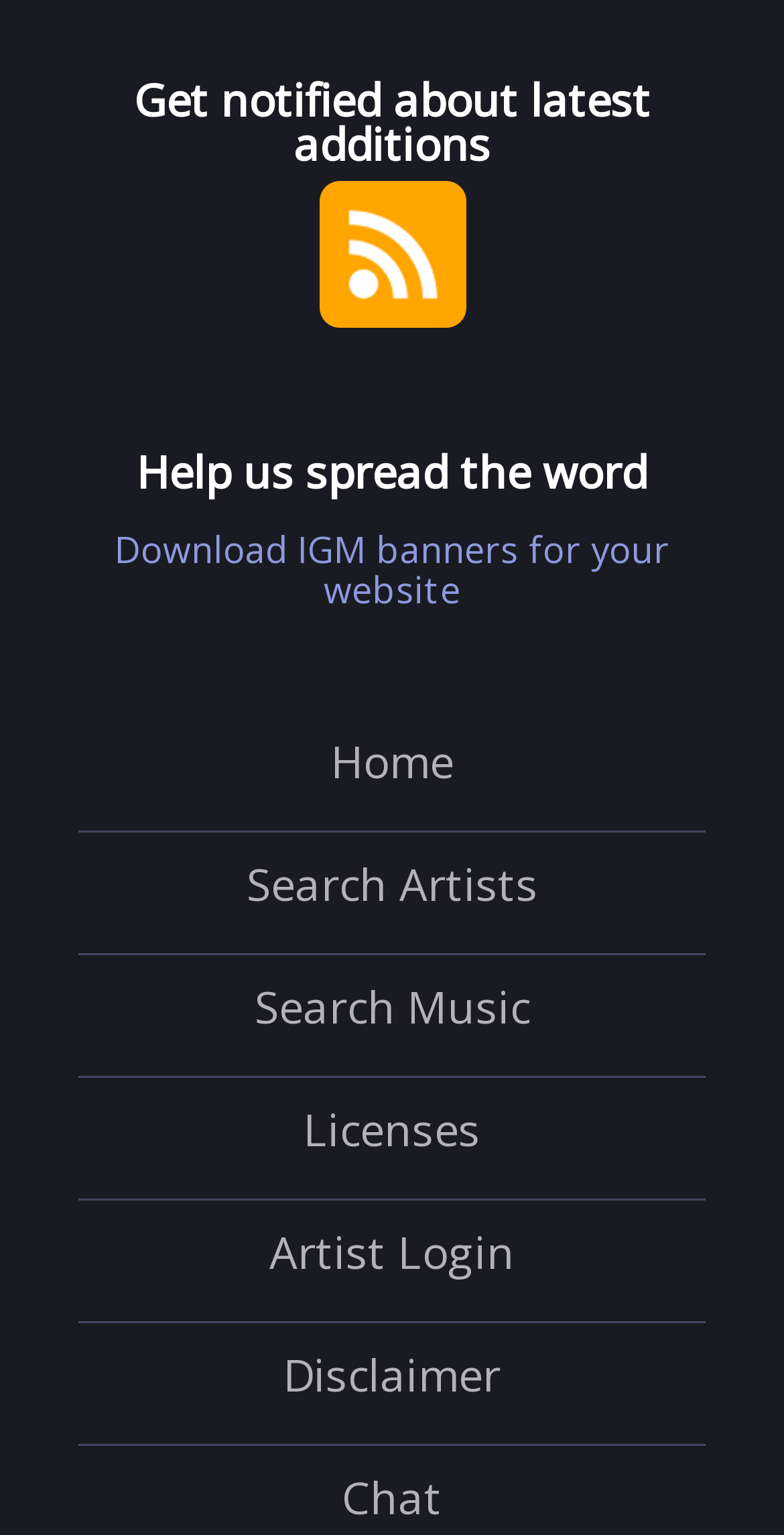Please find the bounding box coordinates of the element that you should click to achieve the following instruction: "Download IGM banners for your website". The coordinates should be presented as four float numbers between 0 and 1: [left, top, right, bottom].

[0.146, 0.342, 0.854, 0.4]